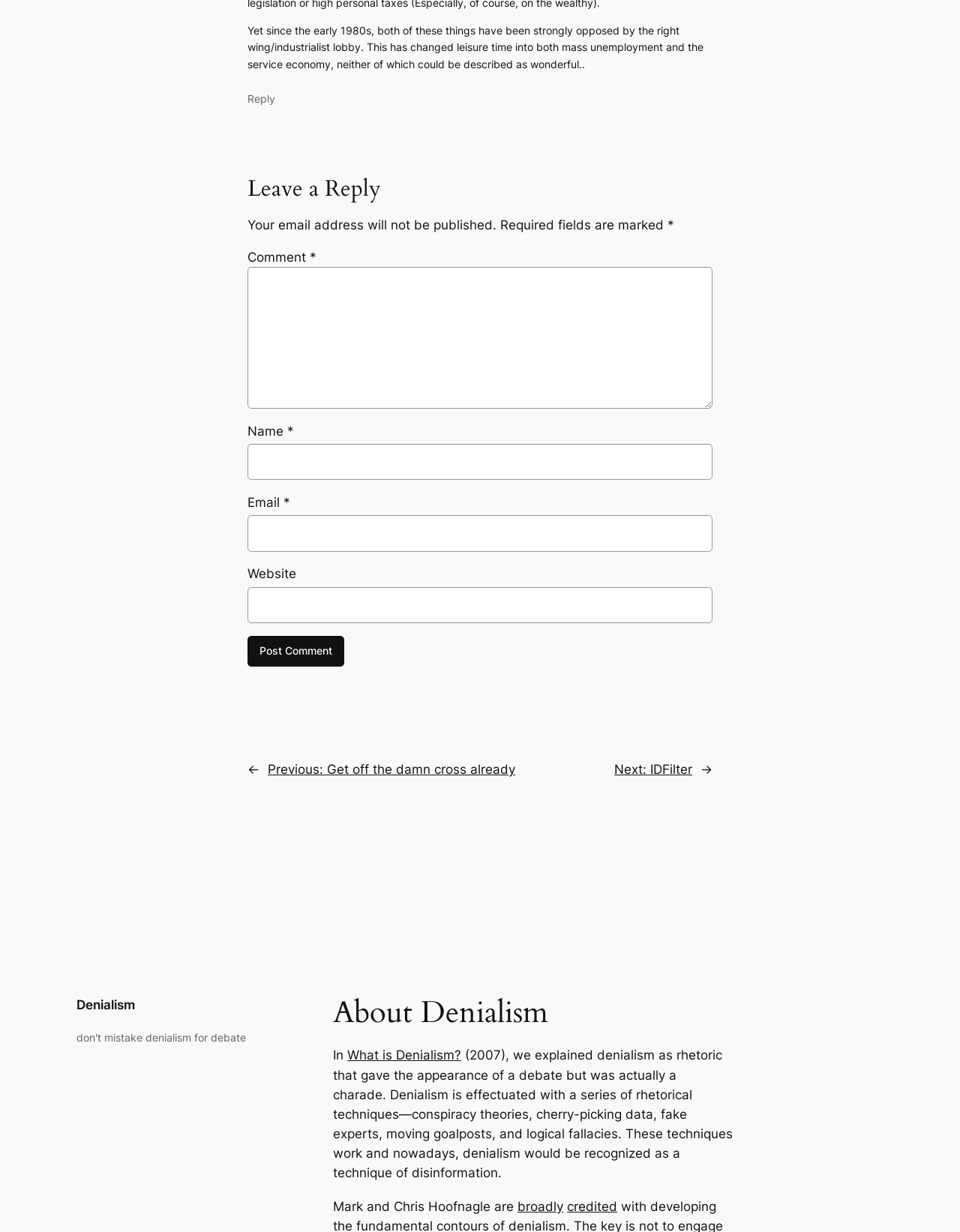Can you specify the bounding box coordinates for the region that should be clicked to fulfill this instruction: "Leave a comment".

[0.258, 0.217, 0.742, 0.332]